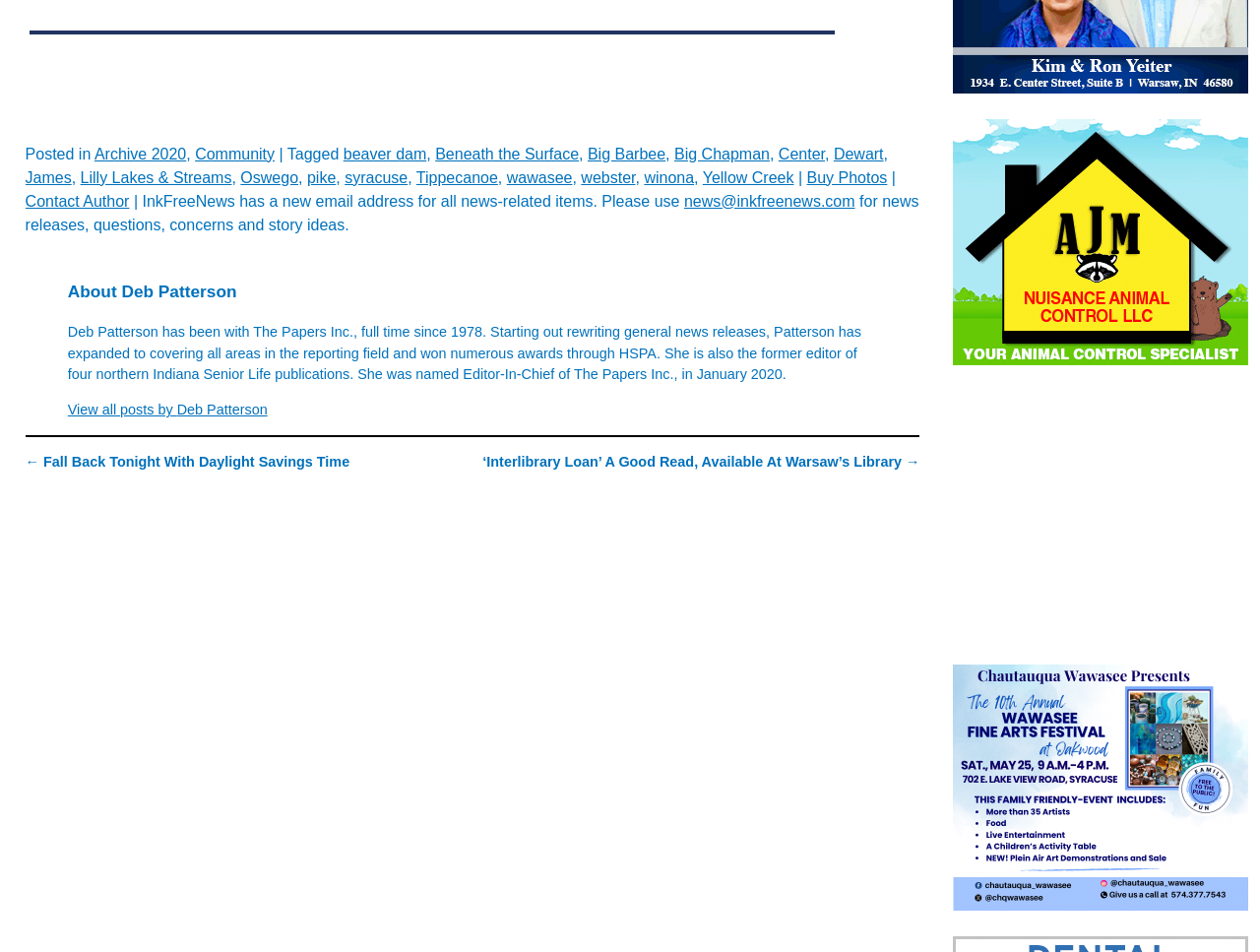Respond to the following question using a concise word or phrase: 
How many links are in the footer?

21